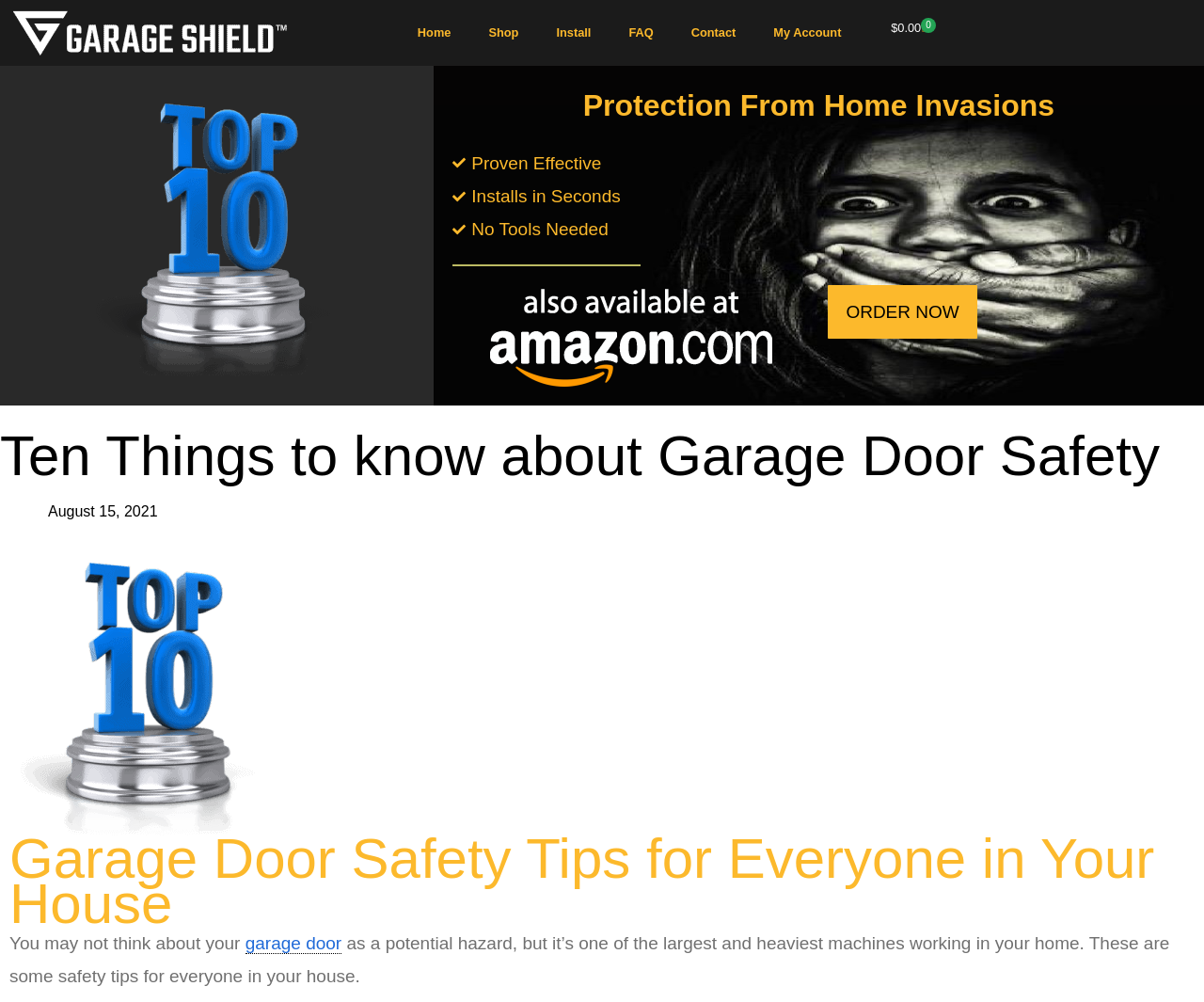Respond with a single word or phrase for the following question: 
What is the logo on the top left corner?

Garage Shield Logo